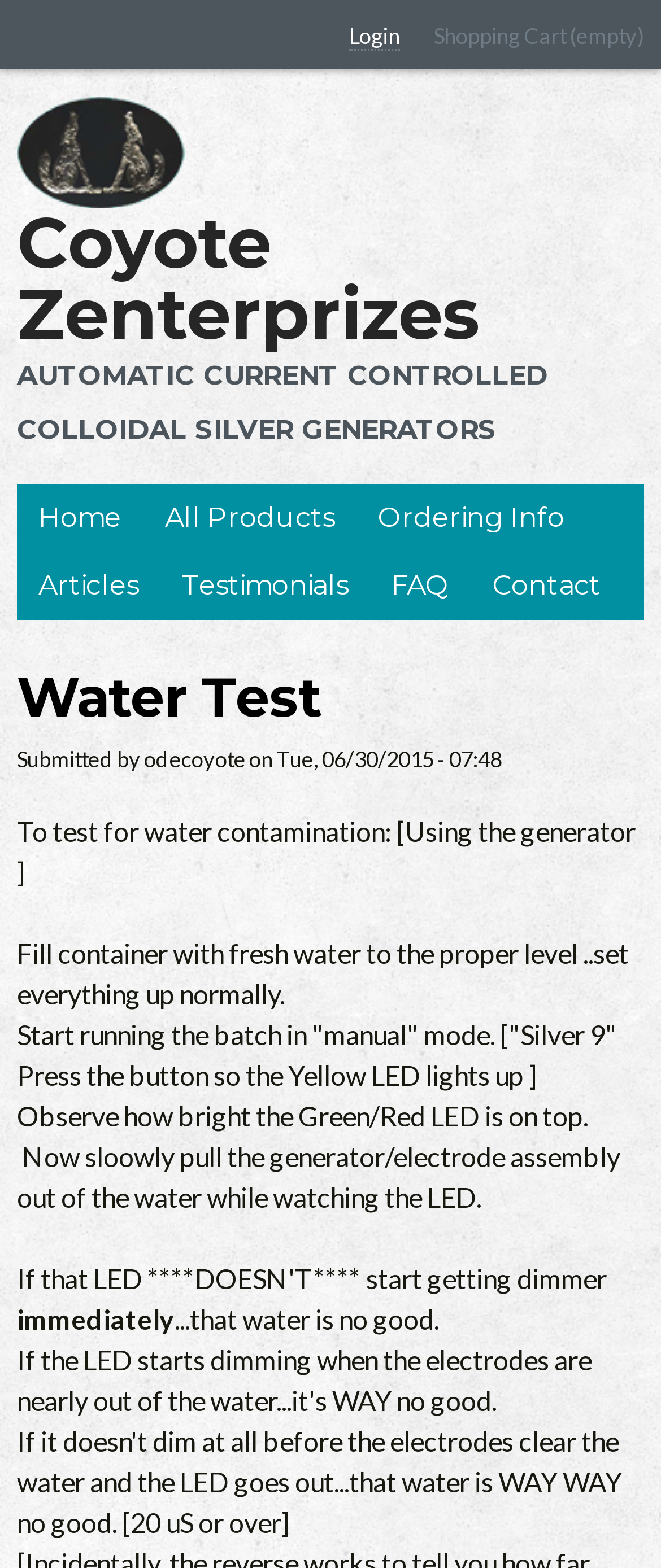Select the bounding box coordinates of the element I need to click to carry out the following instruction: "Login".

[0.528, 0.014, 0.605, 0.032]